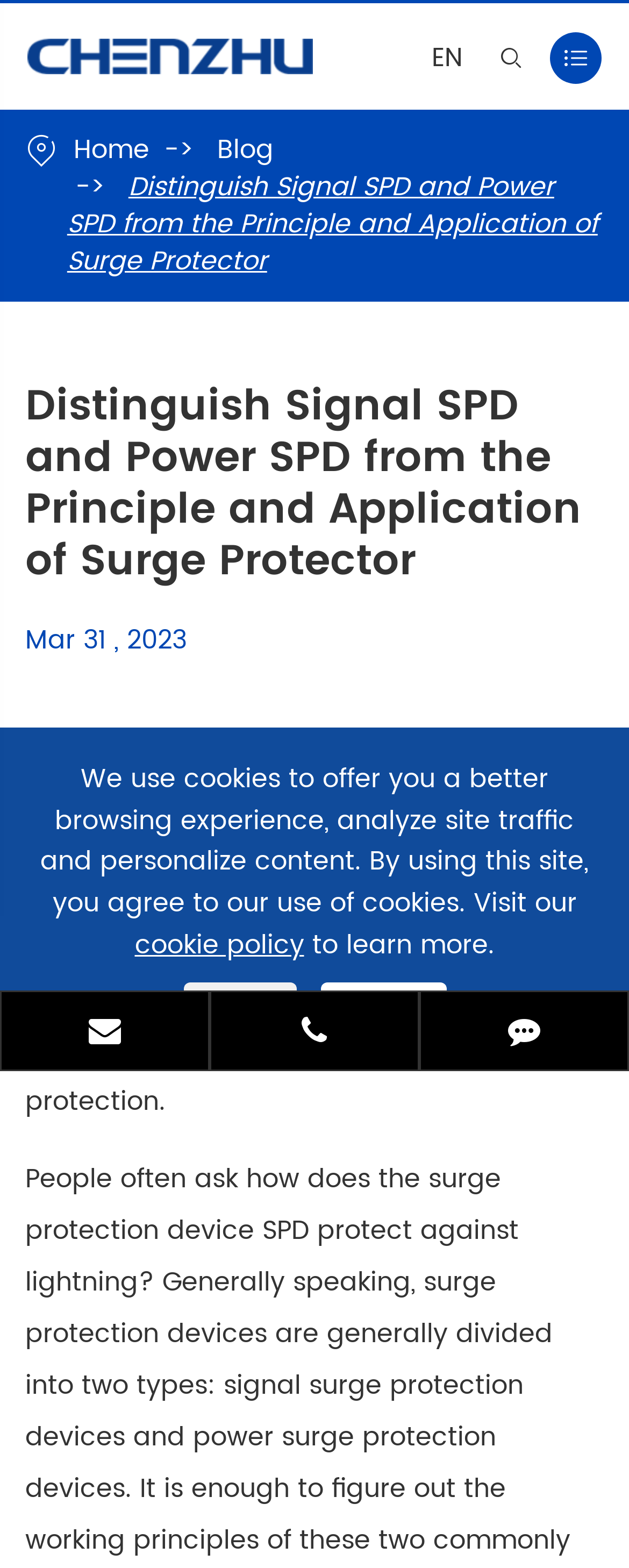Find the bounding box coordinates for the area that must be clicked to perform this action: "Learn about Alpine Diamond".

None